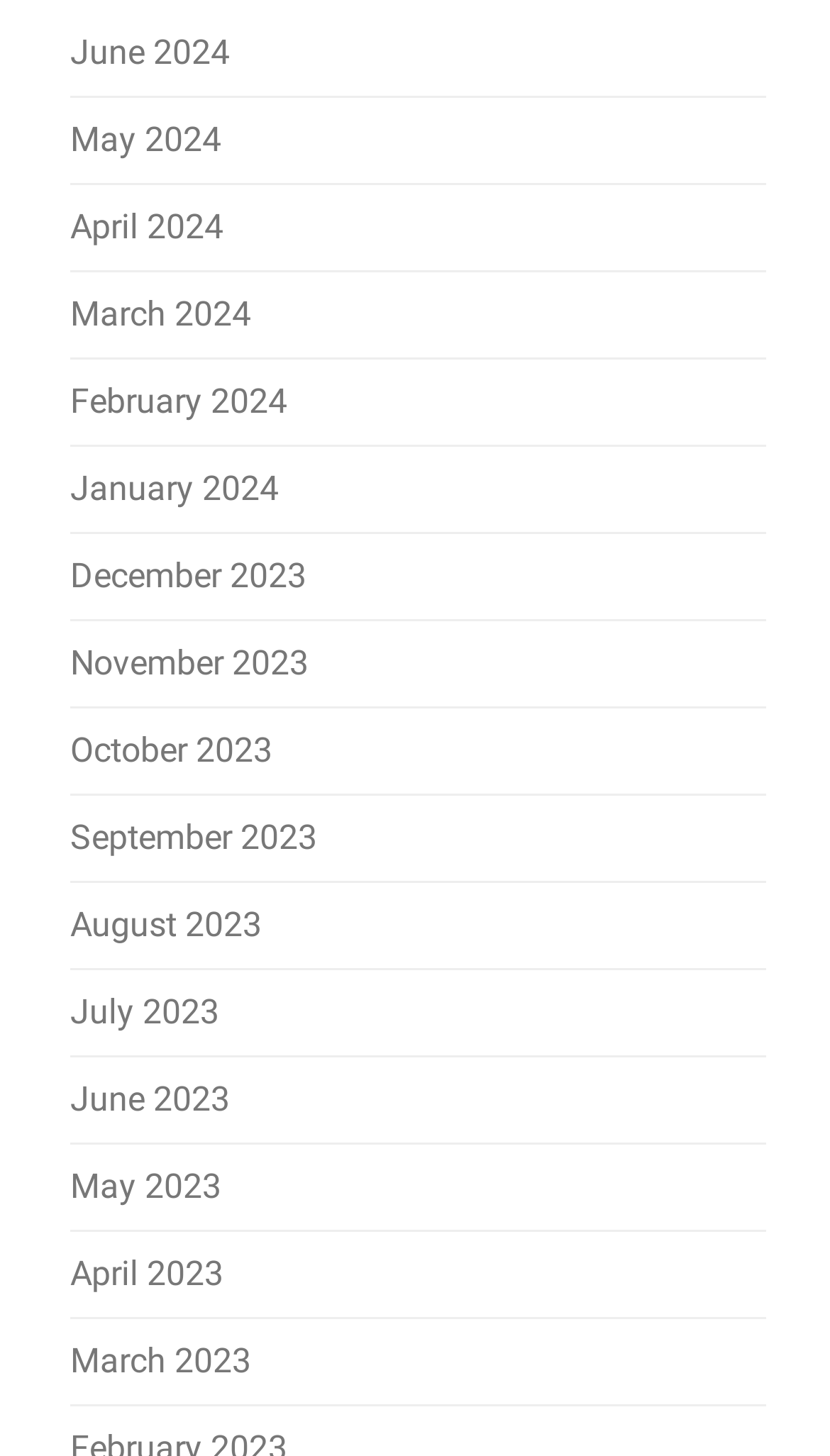Determine the bounding box coordinates of the element that should be clicked to execute the following command: "check March 2024".

[0.085, 0.202, 0.303, 0.23]